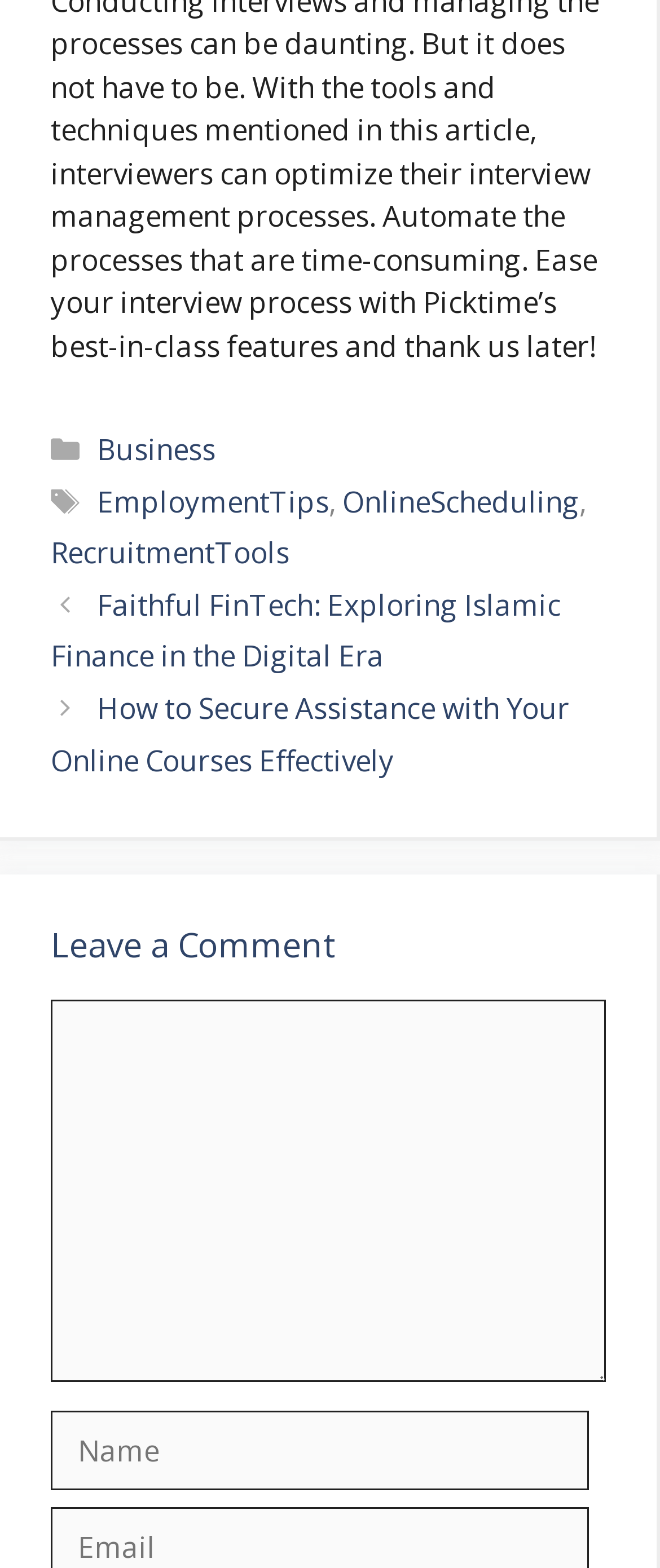Determine the bounding box coordinates of the target area to click to execute the following instruction: "Click on Business category."

[0.147, 0.274, 0.326, 0.299]